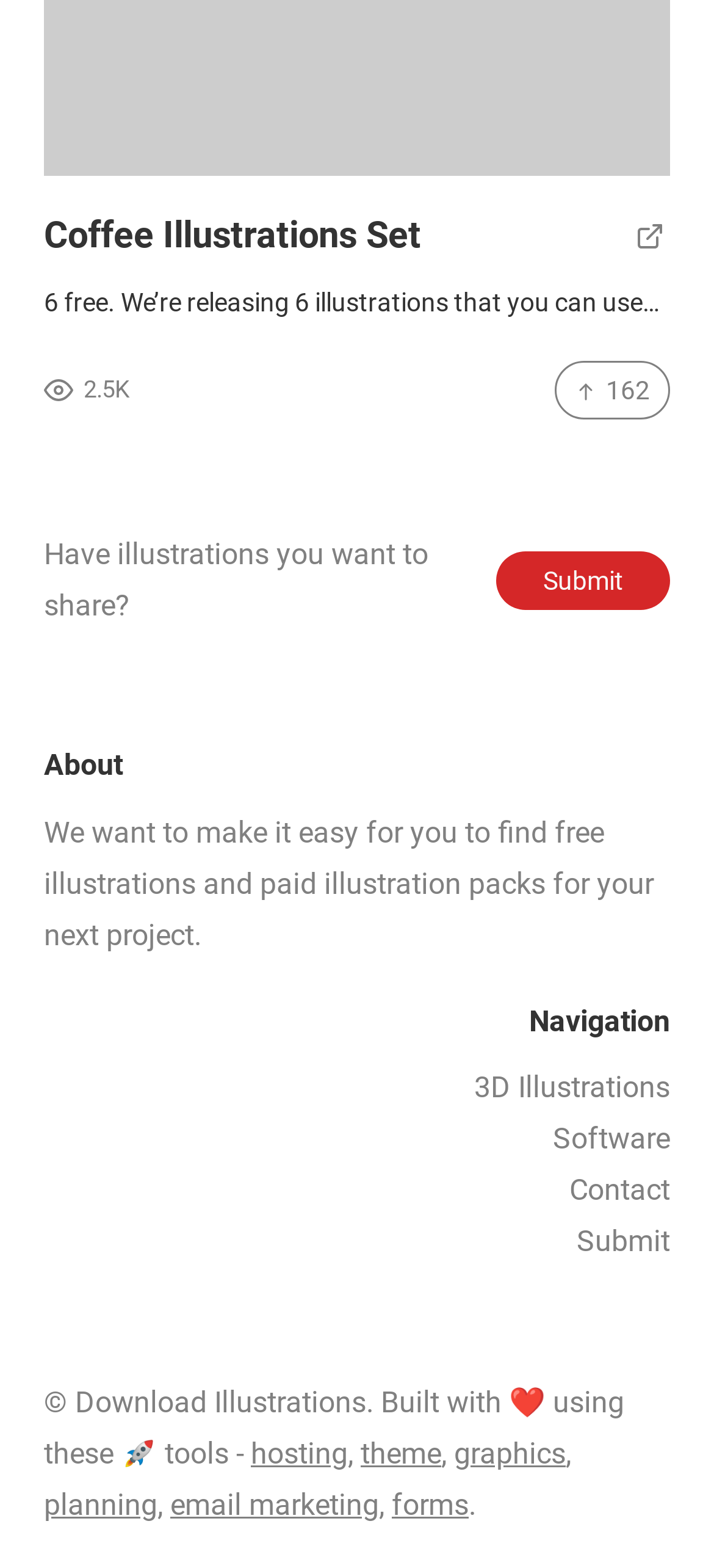How many views do the illustrations have?
Observe the image and answer the question with a one-word or short phrase response.

2.5K